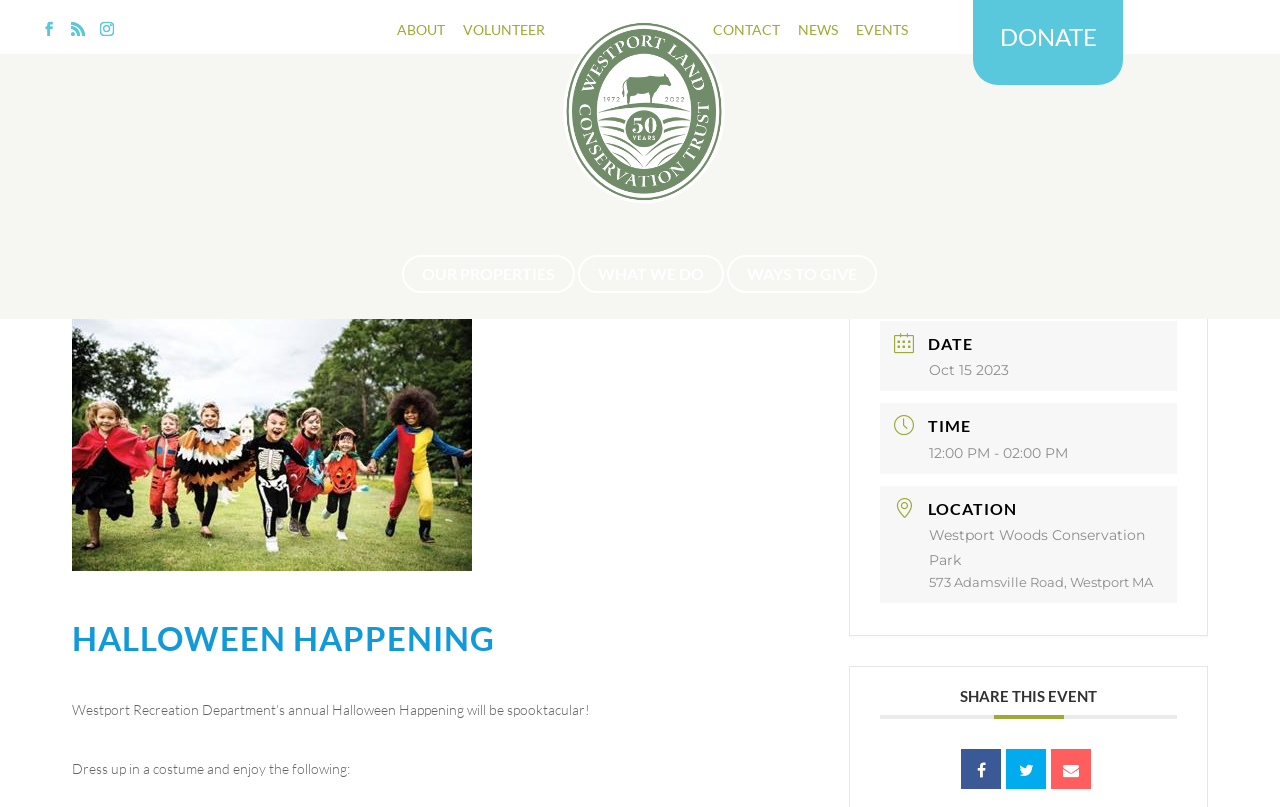Could you specify the bounding box coordinates for the clickable section to complete the following instruction: "Click the CONTACT link"?

[0.557, 0.029, 0.609, 0.059]